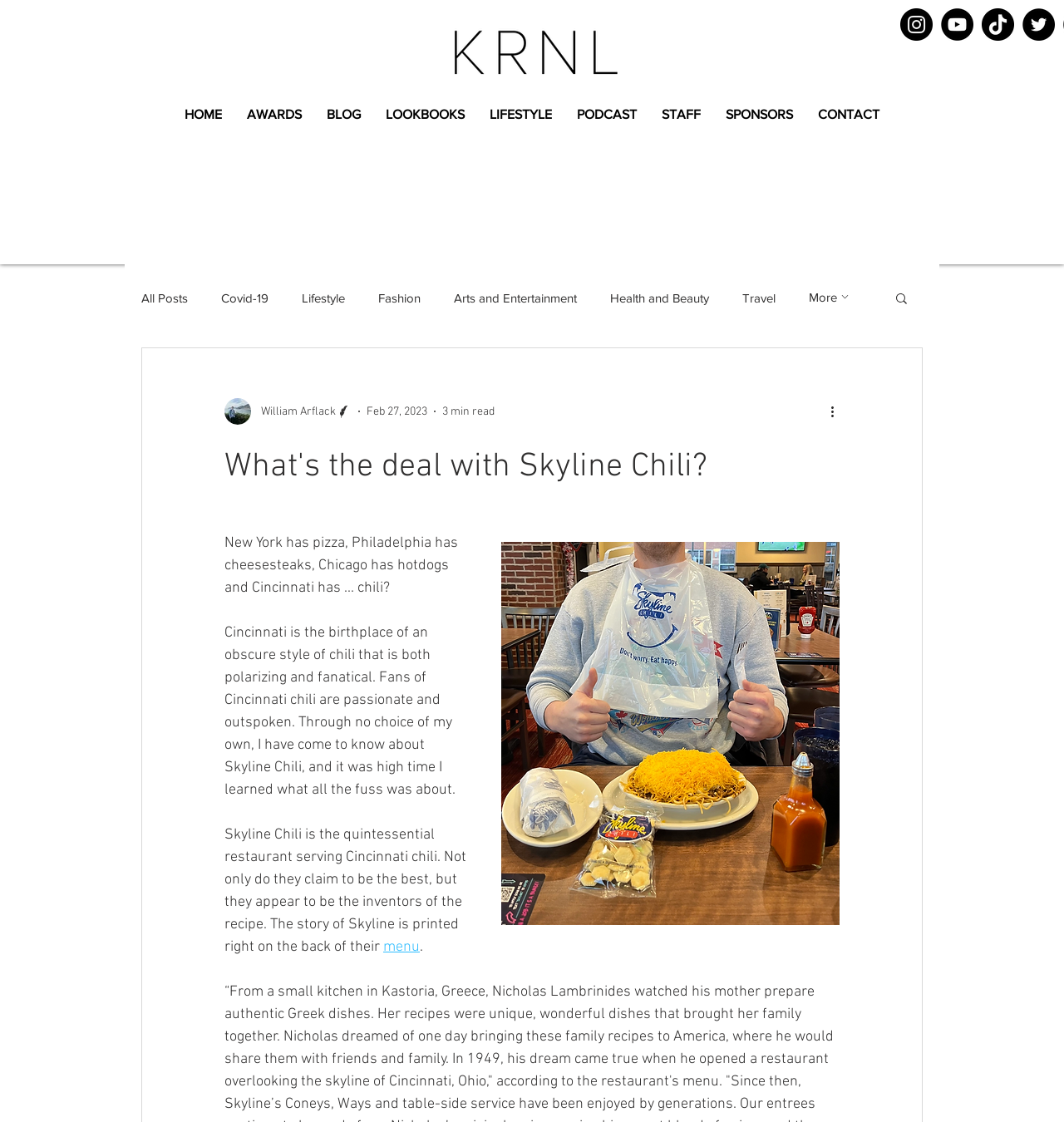Predict the bounding box for the UI component with the following description: "Covid-19".

[0.208, 0.259, 0.252, 0.271]